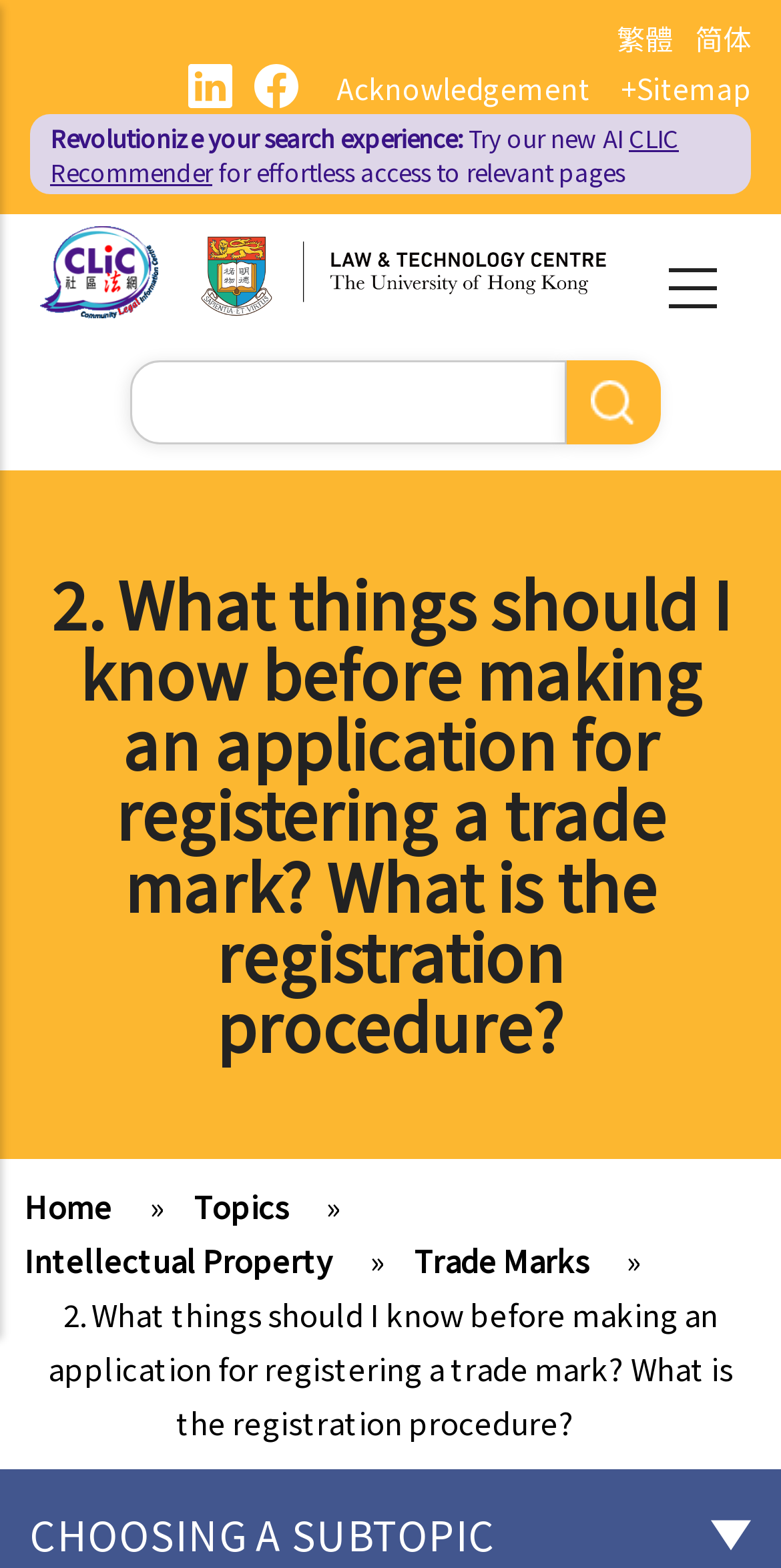Locate the bounding box of the user interface element based on this description: "+Sitemap".

[0.767, 0.044, 0.962, 0.069]